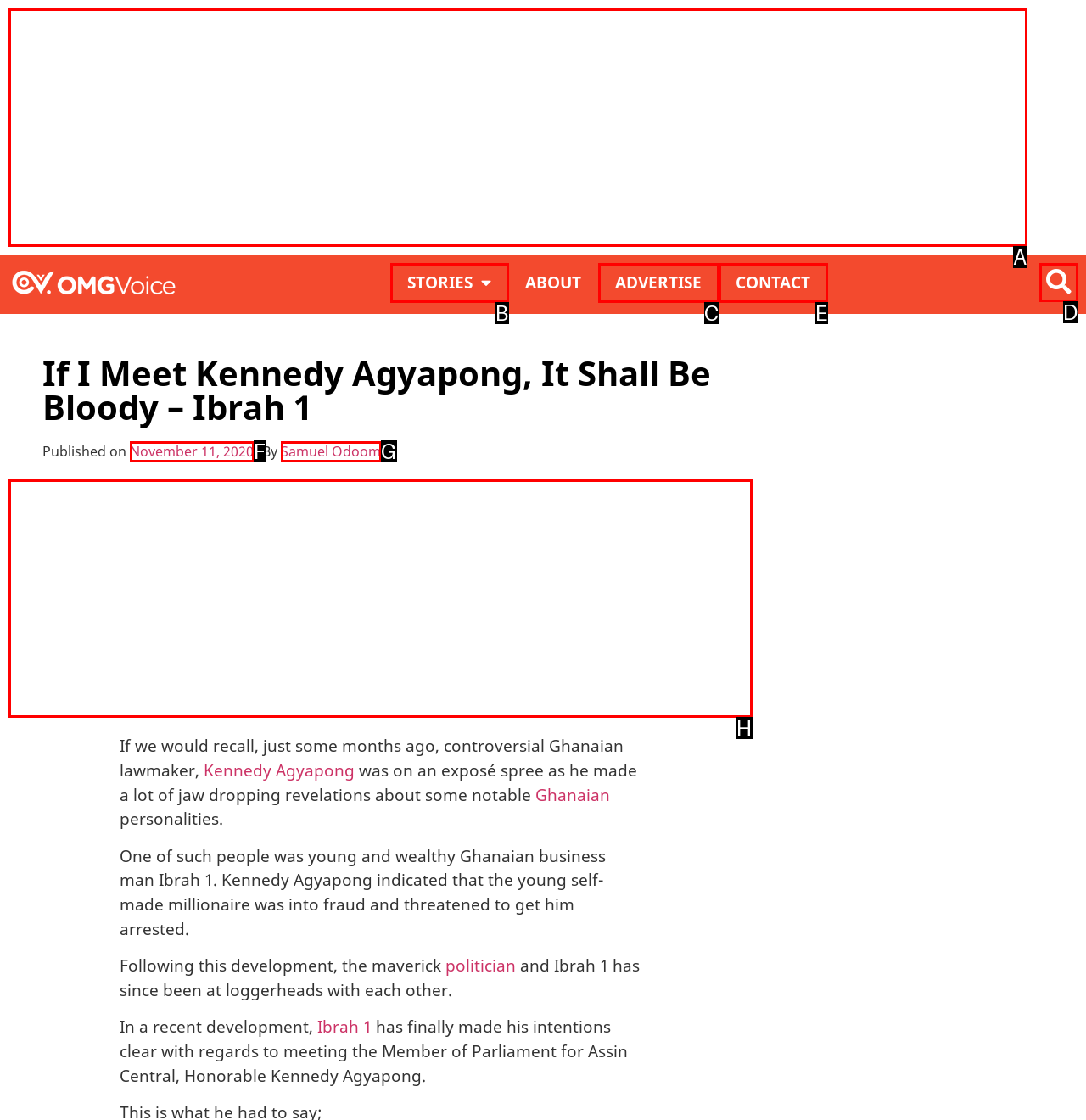Determine which element should be clicked for this task: Contact the website
Answer with the letter of the selected option.

E